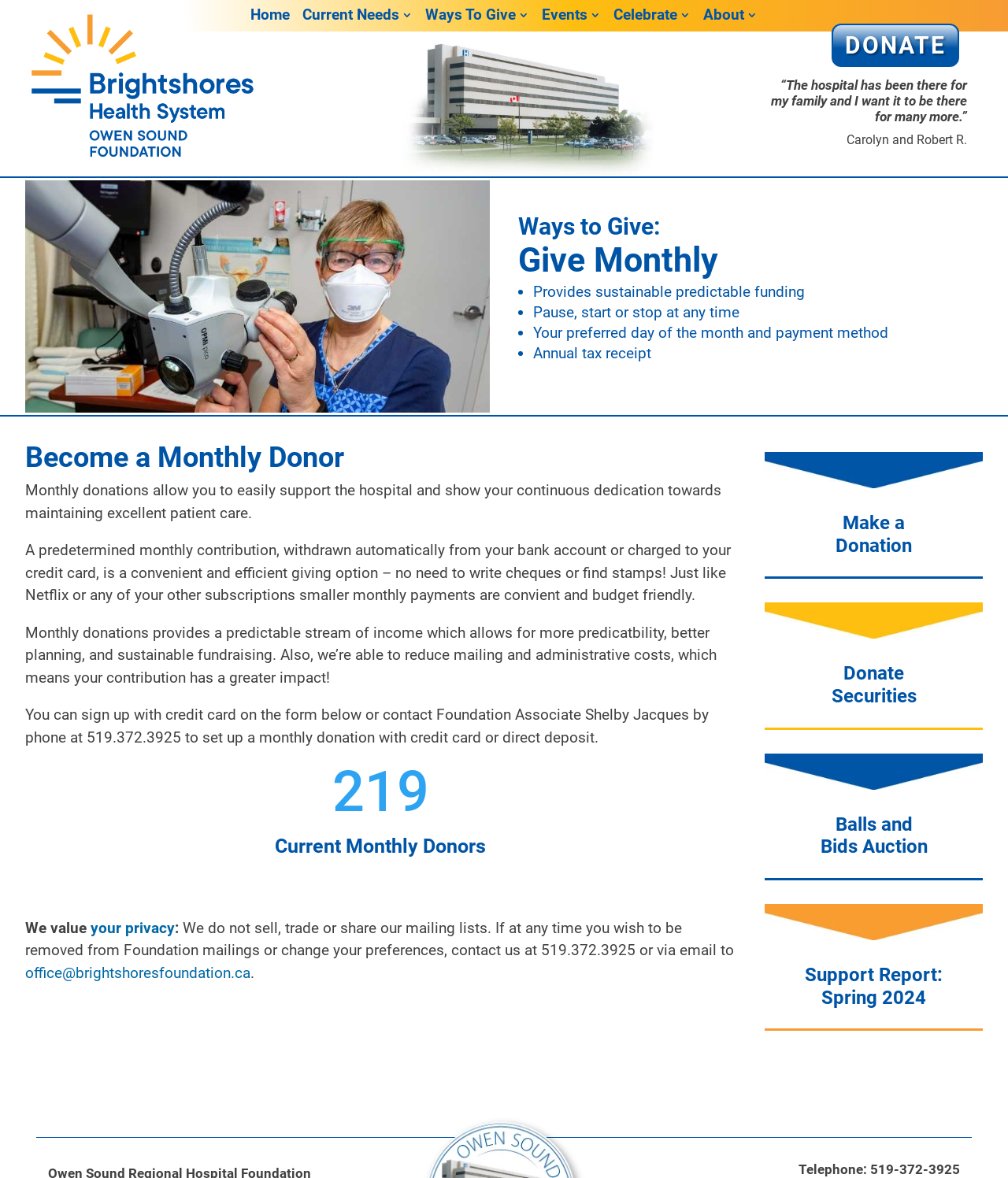Provide a short, one-word or phrase answer to the question below:
What is the current number of monthly donors?

219